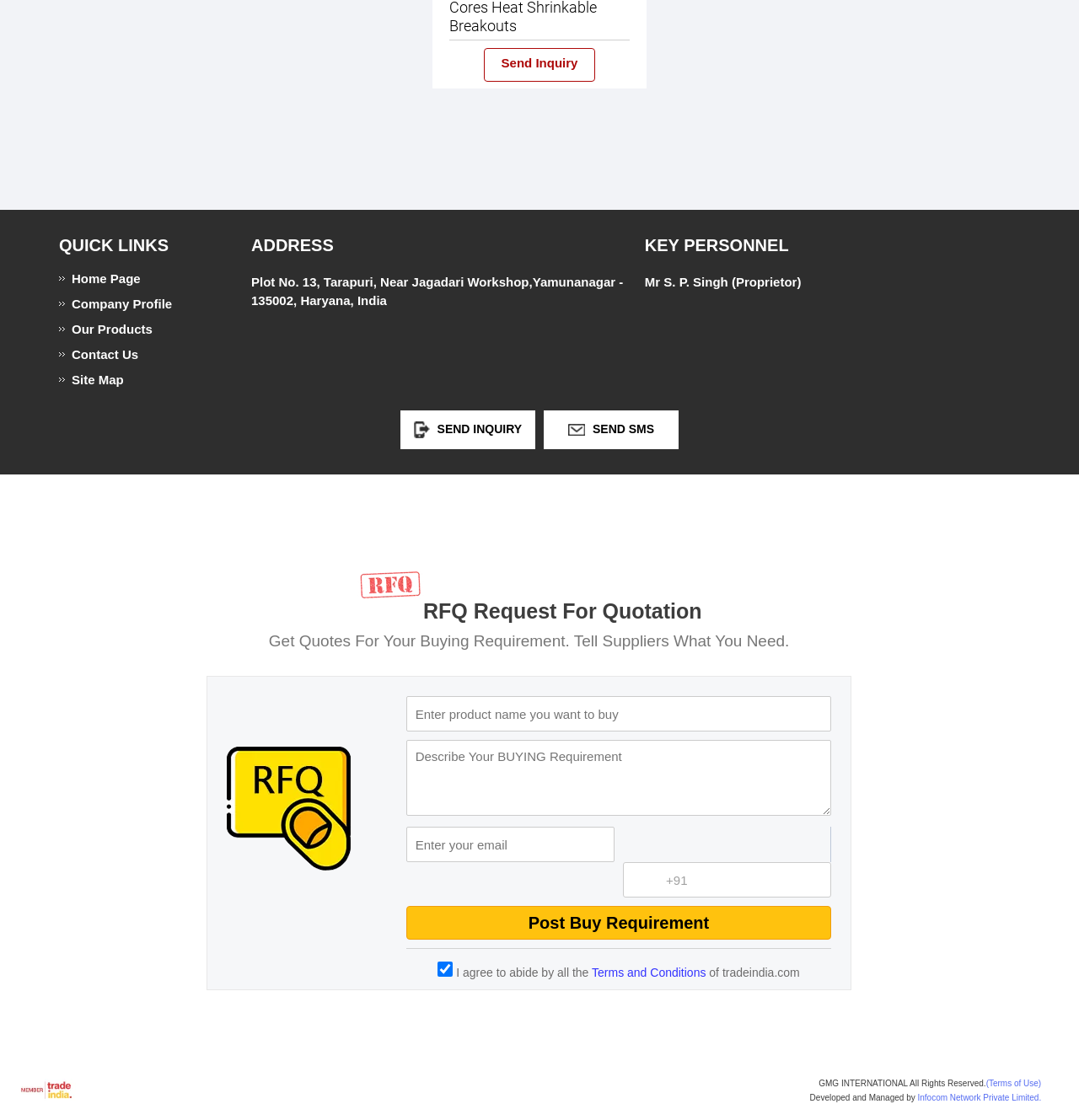What is the company's website developed by?
Please use the visual content to give a single word or phrase answer.

Infocom Network Private Limited